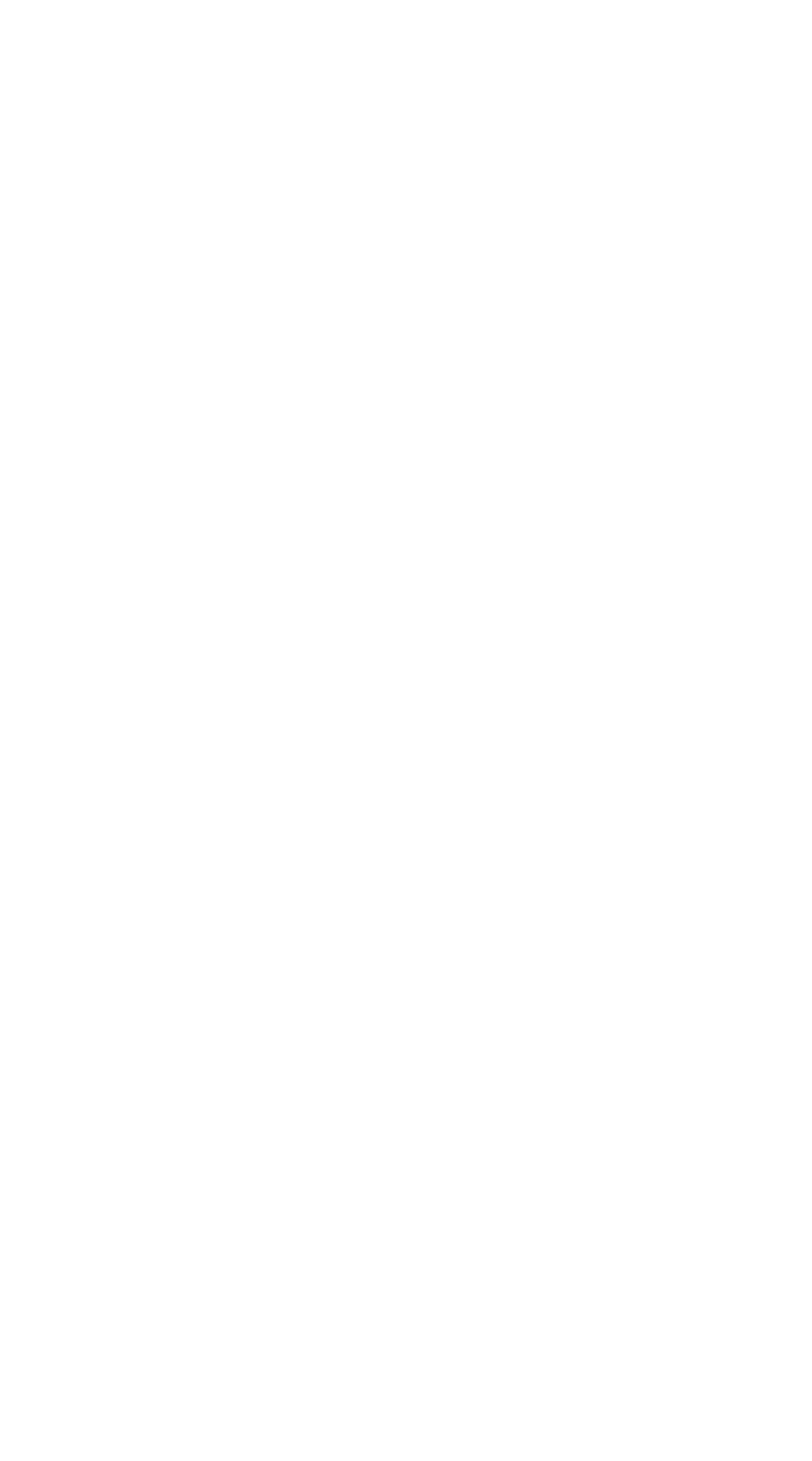Determine the bounding box coordinates for the region that must be clicked to execute the following instruction: "Subscribe to the newsletter".

[0.09, 0.897, 0.446, 0.962]